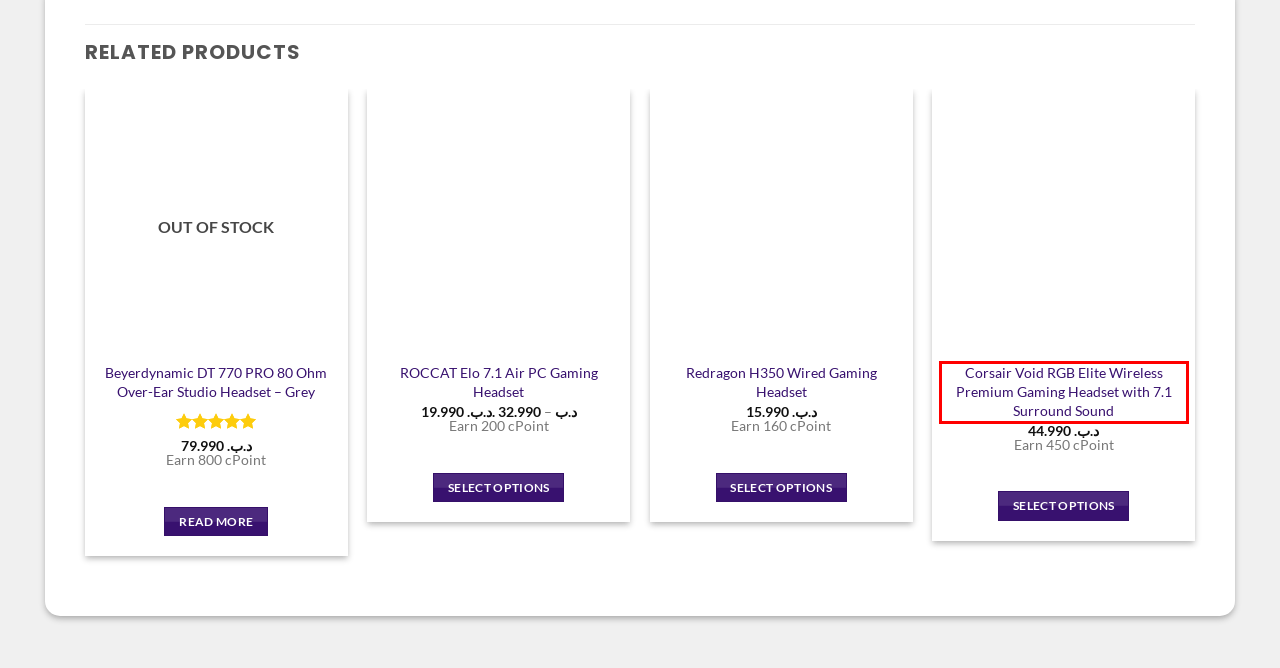Check out the screenshot of a webpage with a red rectangle bounding box. Select the best fitting webpage description that aligns with the new webpage after clicking the element inside the bounding box. Here are the candidates:
A. Razer BlackShark V2 X Gaming Headset - Computia
B. Shop - Computia
C. Antec NeoECO Gold modular 850W Power Supply - BLACK - Computia
D. Corsair Void RGB Elite Wireless Premium Gaming Headset with 7.1 Surround Sound - Computia
E. Terms & Conditions - Computia
F. Logitech G502 X LIGHTSPEED Wireless Gaming Mouse - Computia
G. ROCCAT Elo 7.1 Air PC Gaming Headset - Computia
H. Redragon H510 Zeus-X RGB Wired Gaming Headset - 7.1 Surround Sound - Computia

D